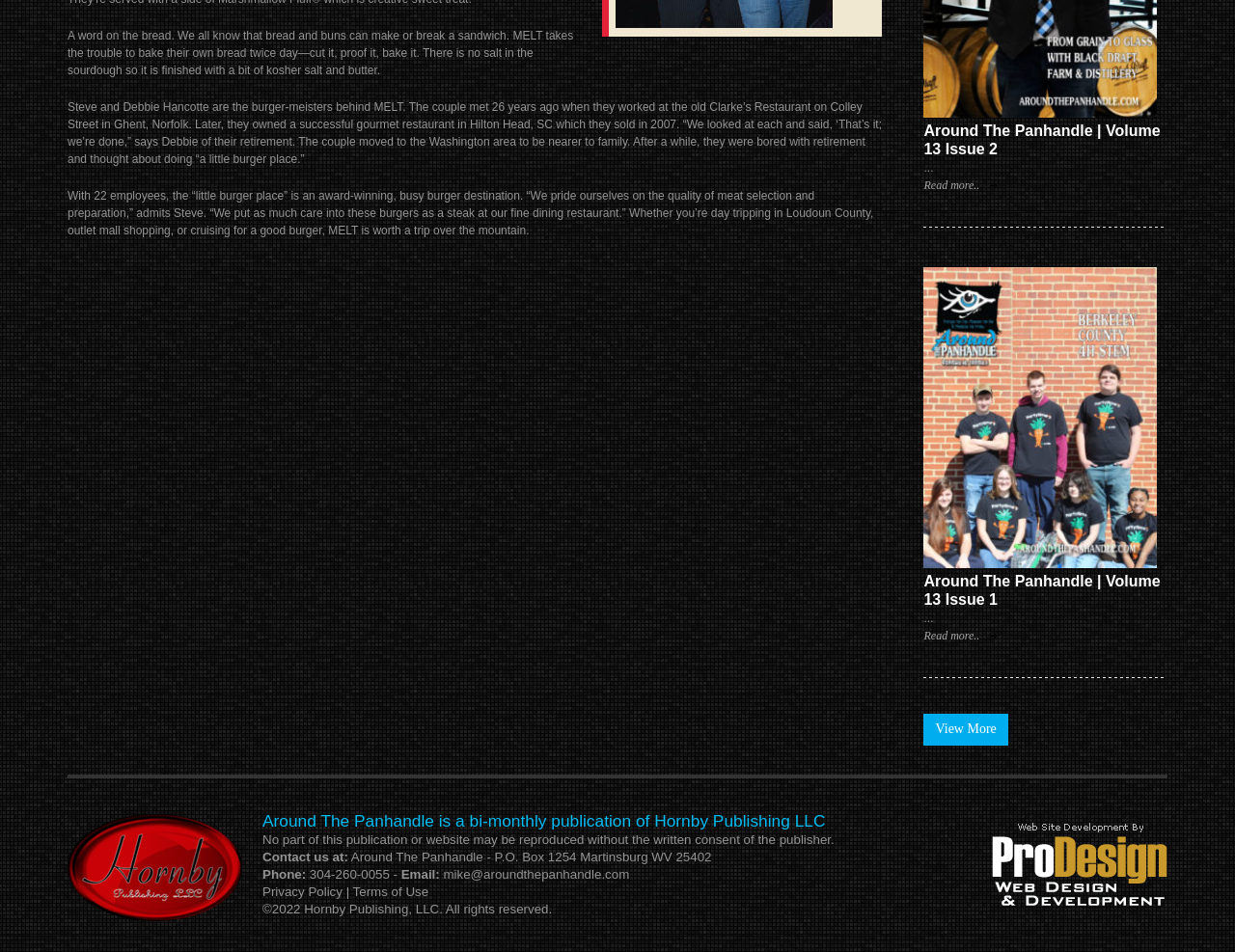Extract the bounding box coordinates for the UI element described by the text: "Nathan Kedarisetti". The coordinates should be in the form of [left, top, right, bottom] with values between 0 and 1.

None